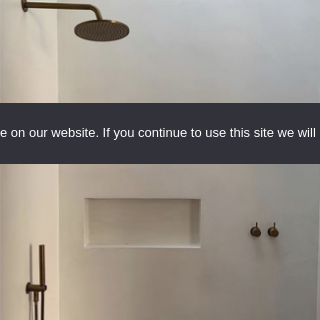Explain the image in a detailed way.

This image showcases a modern wet room featuring a minimalist design. The wall displays a smooth microcement finish that emphasizes simplicity and elegance. The rainfall showerhead, mounted above, adds a luxurious touch to the space. Below it, a recessed niche provides a practical storage solution for toiletries, while the two sleek fixtures to the right indicate a modern plumbing setup. The warm tones of the fixtures contrast beautifully with the soft, light-colored microcement, creating an inviting atmosphere perfect for relaxation. This design illustrates the versatility of microcement as a decorative finish, complementing contemporary aesthetics while ensuring functionality in a bathroom setting.